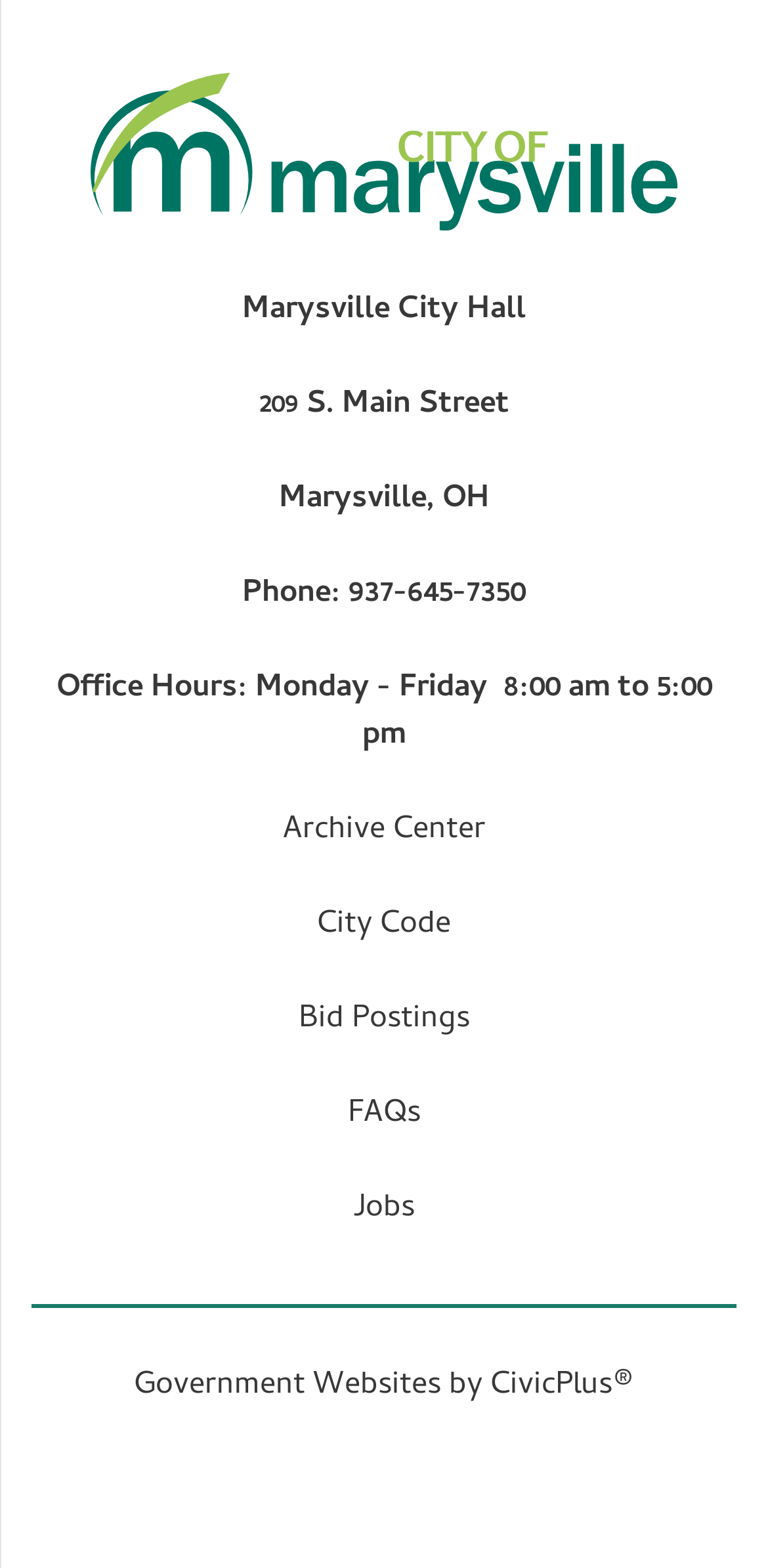Please pinpoint the bounding box coordinates for the region I should click to adhere to this instruction: "Click Yes".

None